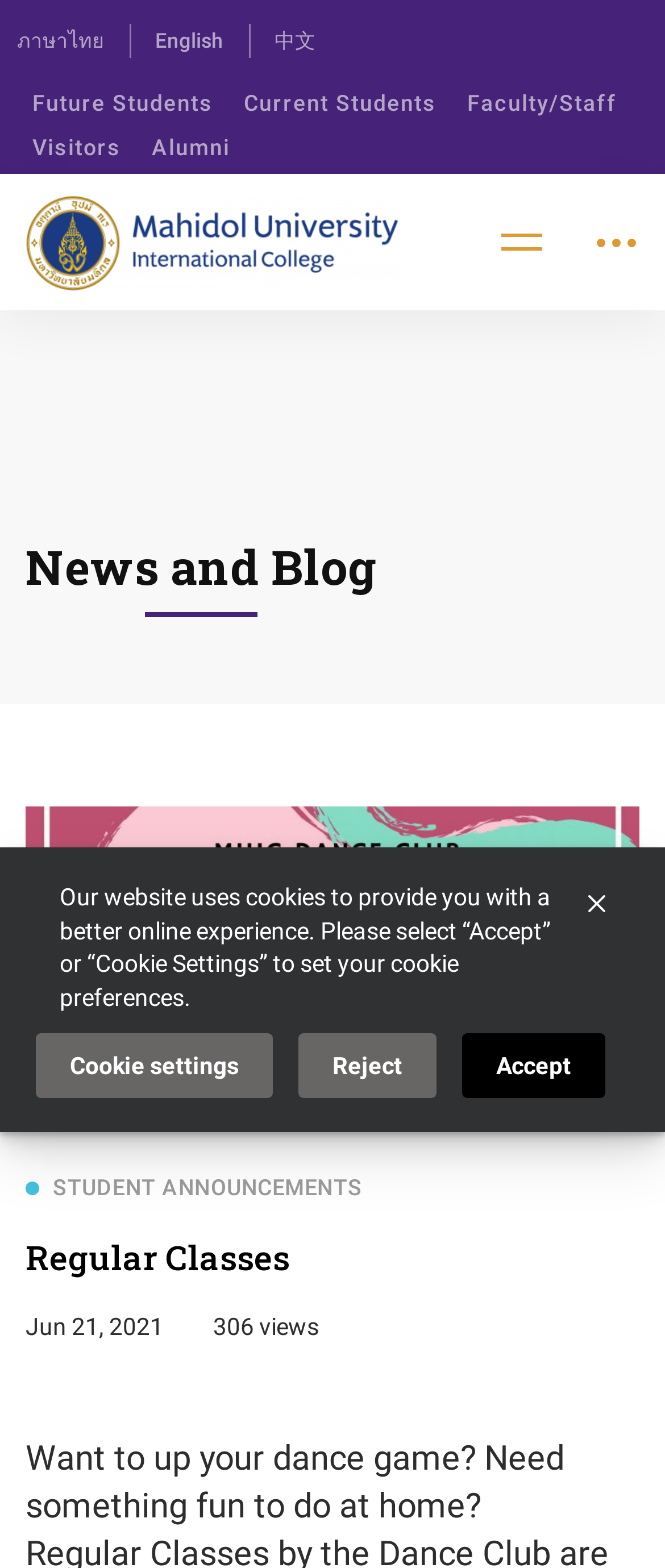Please find the bounding box coordinates of the section that needs to be clicked to achieve this instruction: "Go to Future Students page".

[0.026, 0.052, 0.344, 0.08]